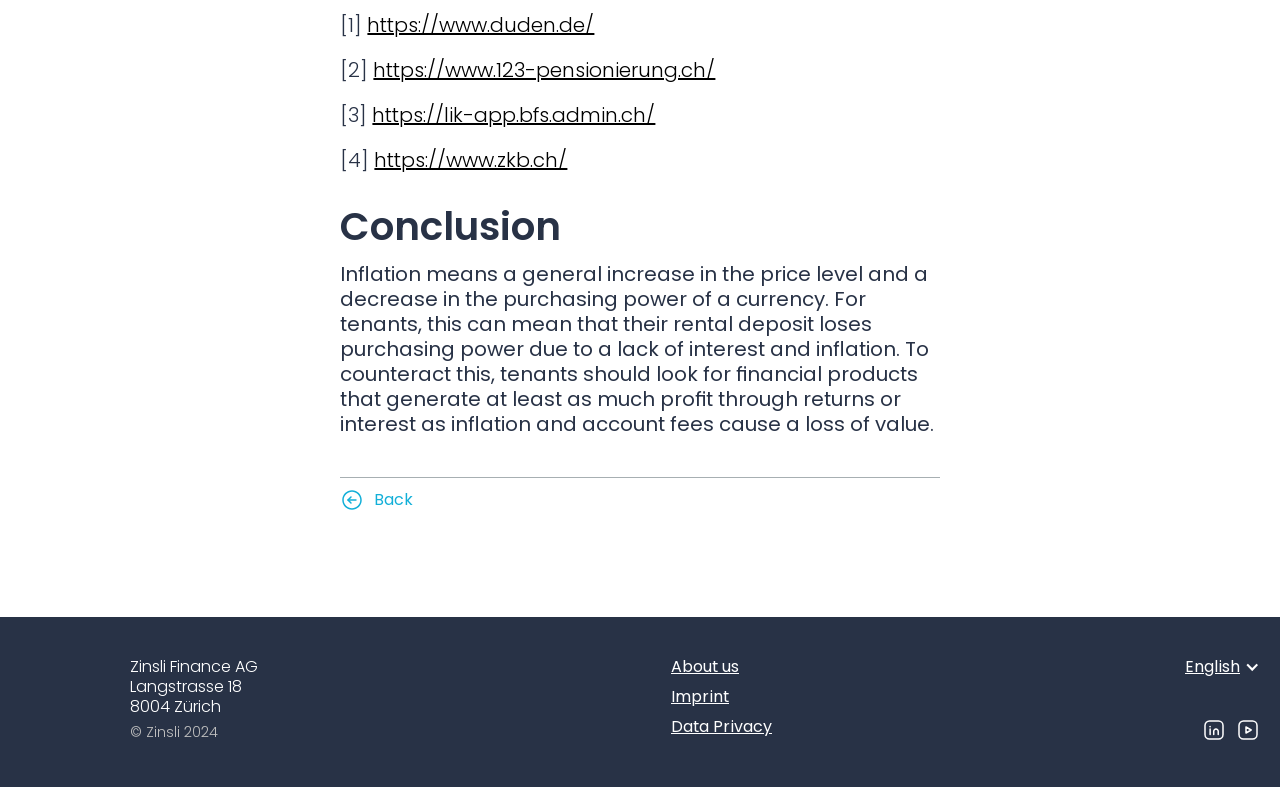Based on the element description English, identify the bounding box coordinates for the UI element. The coordinates should be in the format (top-left x, top-left y, bottom-right x, bottom-right y) and within the 0 to 1 range.

[0.926, 0.835, 0.984, 0.86]